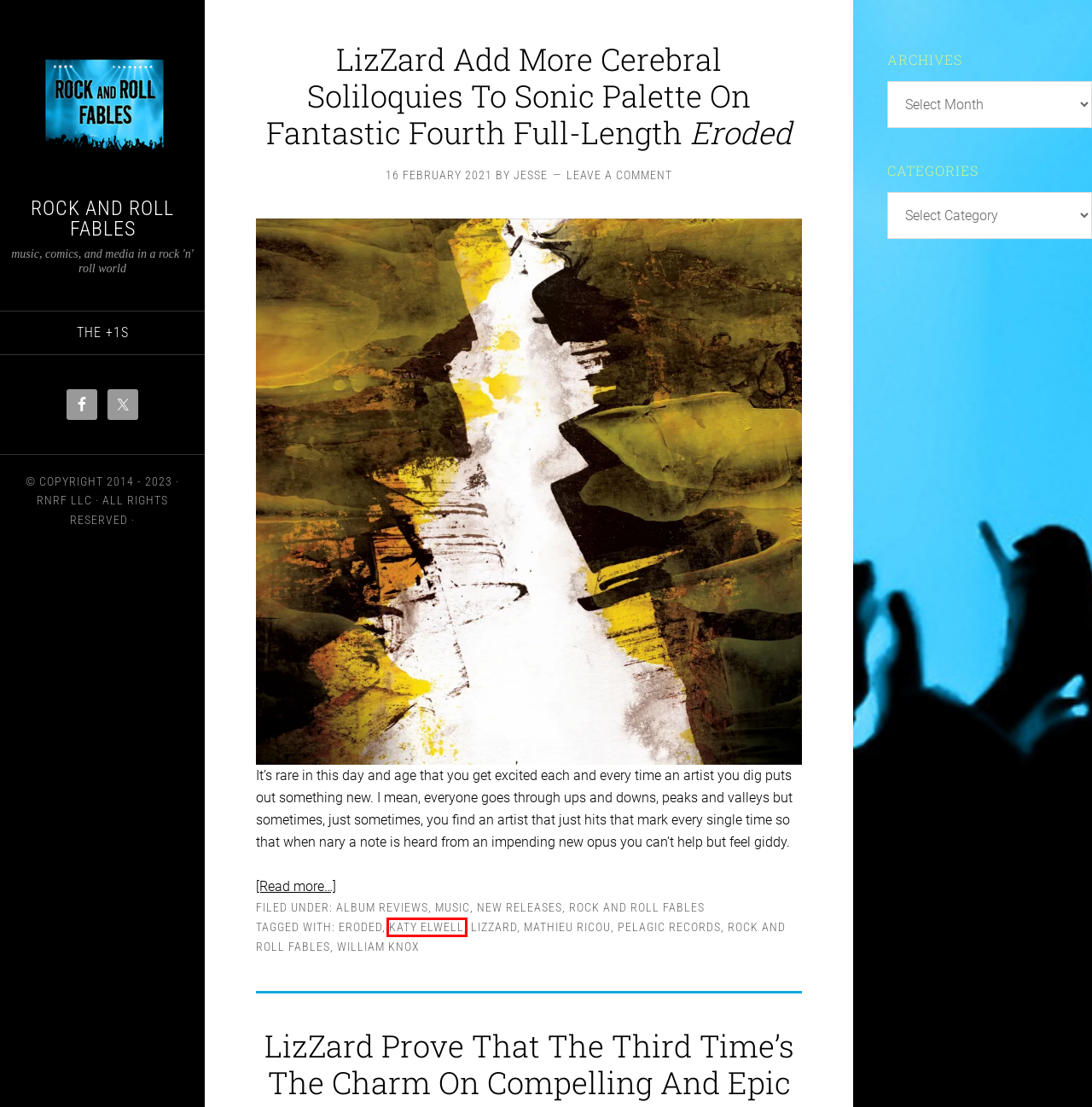You see a screenshot of a webpage with a red bounding box surrounding an element. Pick the webpage description that most accurately represents the new webpage after interacting with the element in the red bounding box. The options are:
A. Music
B. the +1s
C. LizZard Add More Cerebral Soliloquies To Sonic Palette On Fantastic Fourth Full-Length Eroded
D. rock and roll fables – music, comics, and media in a rock 'n' roll world
E. Katy Elwell
F. Lizzard
G. Pelagic Records
H. New Releases

E